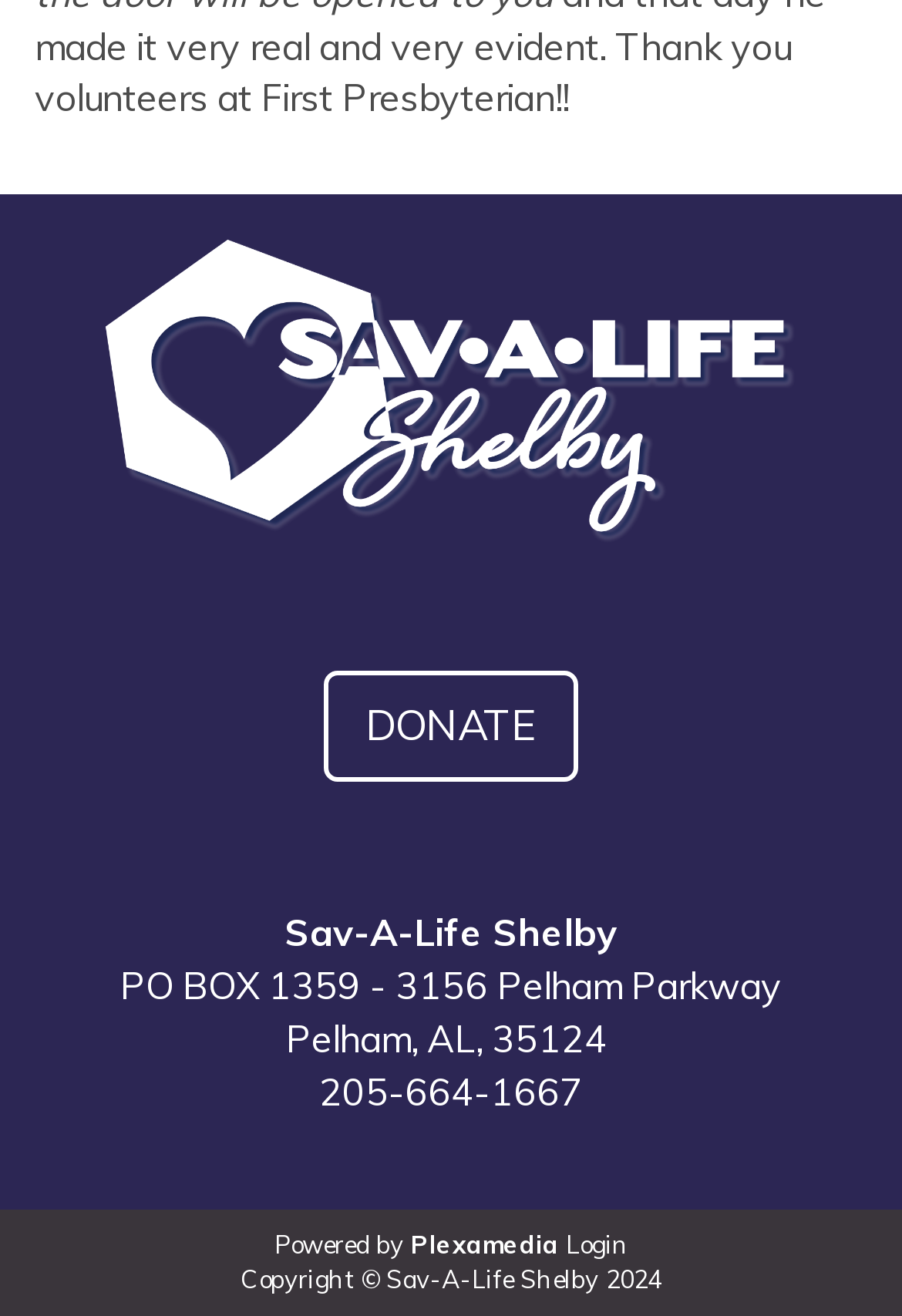Identify the coordinates of the bounding box for the element that must be clicked to accomplish the instruction: "Donate real estate or property".

[0.081, 0.051, 0.543, 0.145]